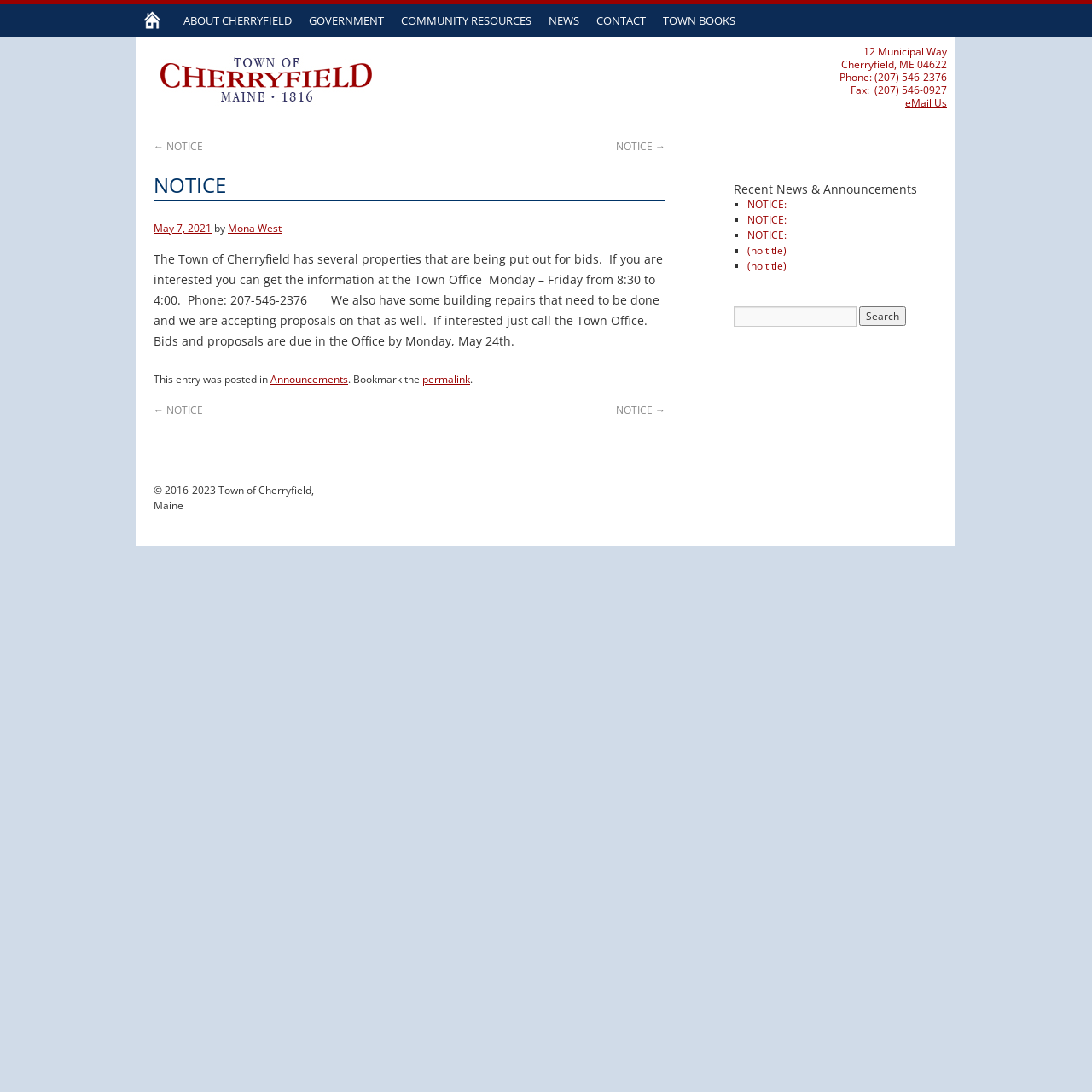Return the bounding box coordinates of the UI element that corresponds to this description: "Announcements". The coordinates must be given as four float numbers in the range of 0 and 1, [left, top, right, bottom].

[0.248, 0.341, 0.319, 0.354]